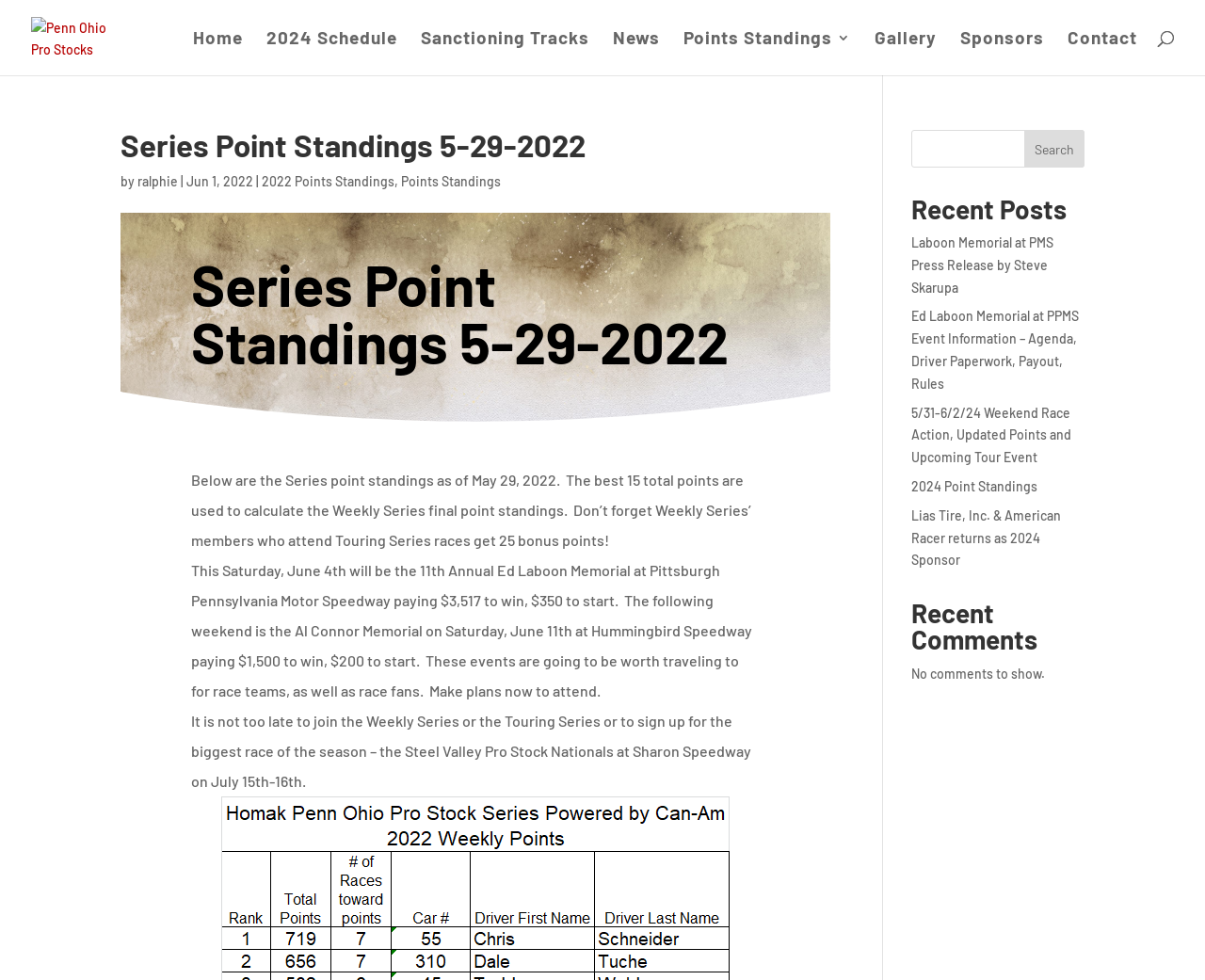Select the bounding box coordinates of the element I need to click to carry out the following instruction: "search for something".

[0.85, 0.133, 0.9, 0.171]